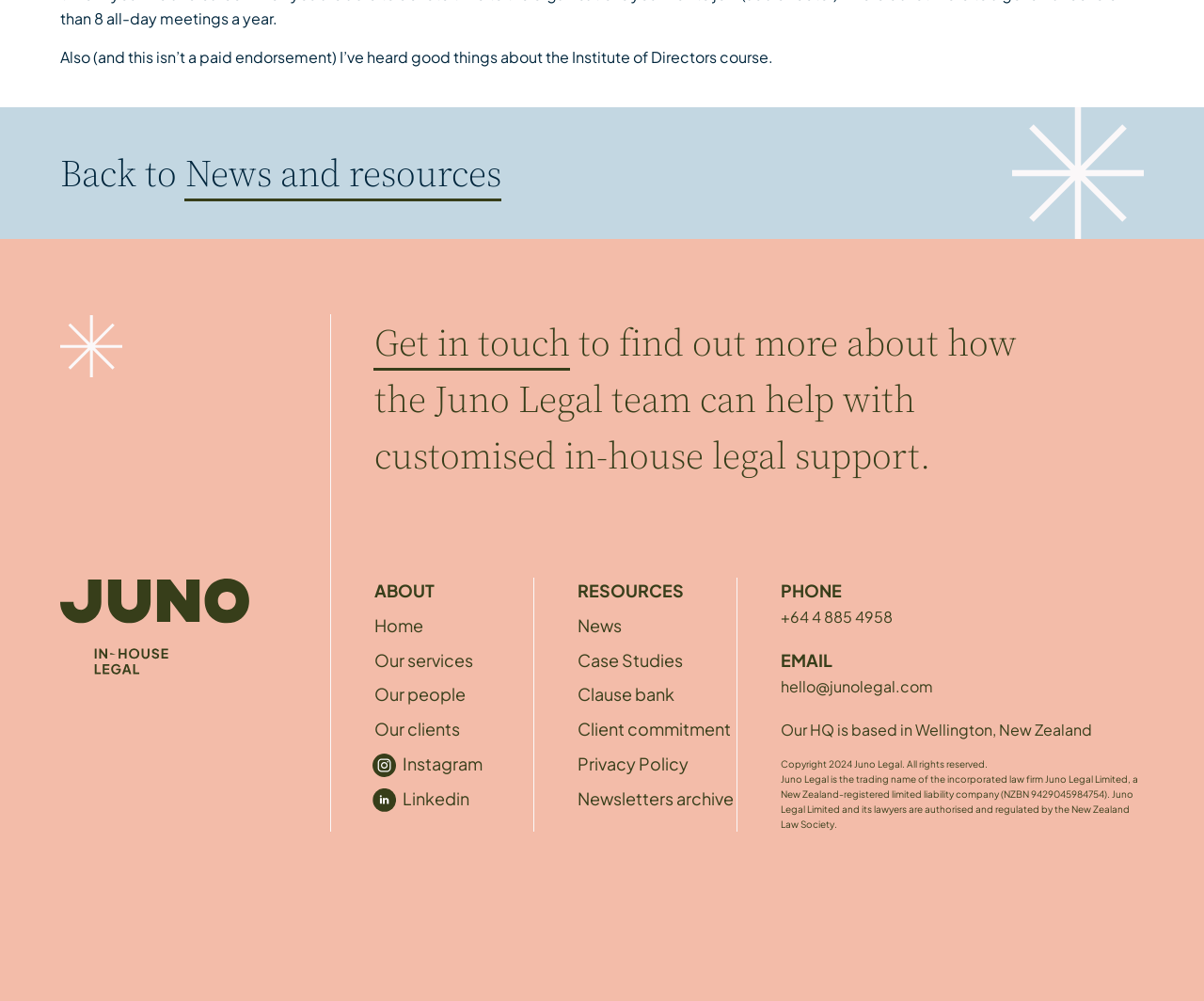Determine the bounding box coordinates for the clickable element required to fulfill the instruction: "Call +64 4 885 4958". Provide the coordinates as four float numbers between 0 and 1, i.e., [left, top, right, bottom].

[0.648, 0.604, 0.741, 0.628]